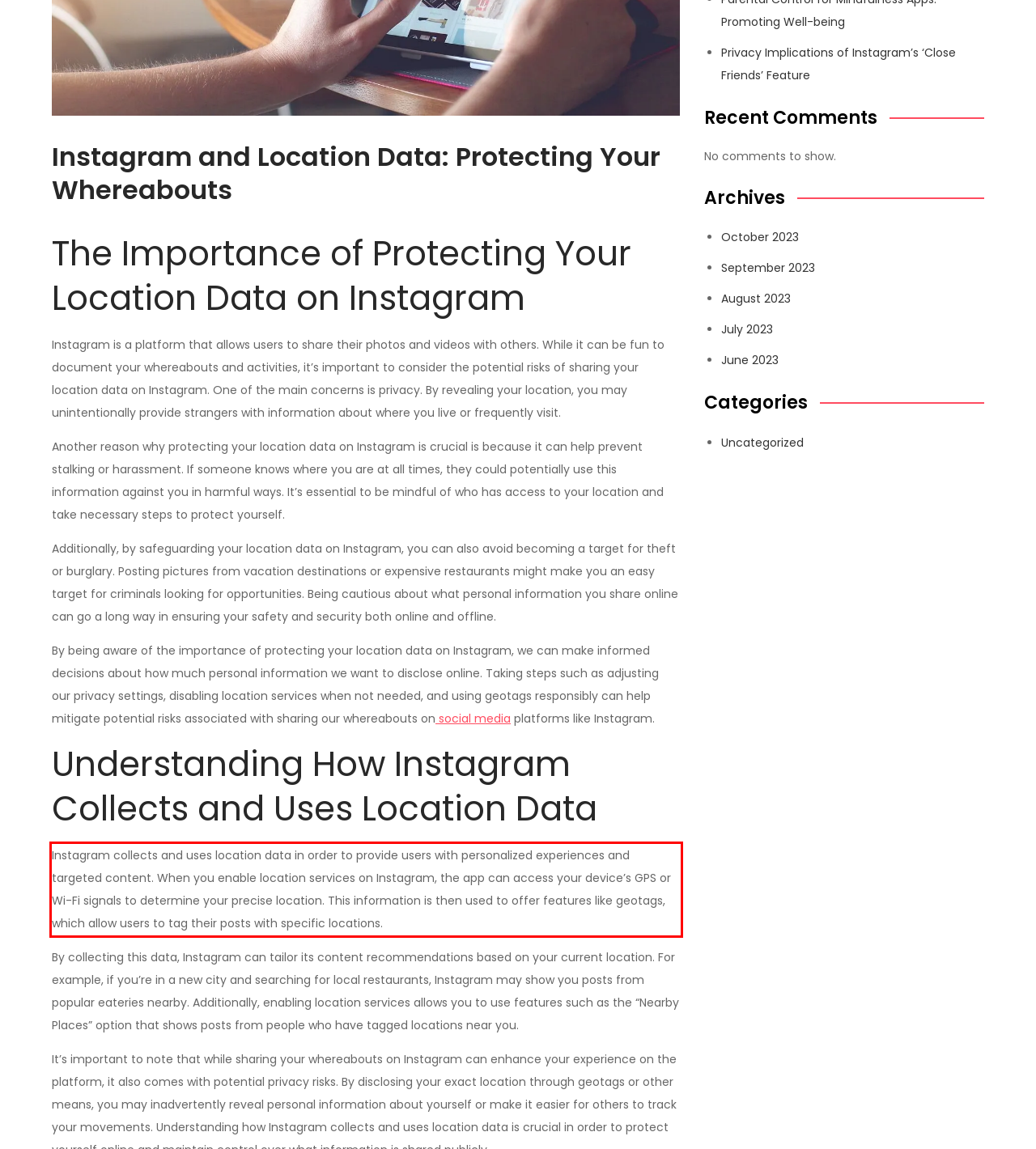Perform OCR on the text inside the red-bordered box in the provided screenshot and output the content.

Instagram collects and uses location data in order to provide users with personalized experiences and targeted content. When you enable location services on Instagram, the app can access your device’s GPS or Wi-Fi signals to determine your precise location. This information is then used to offer features like geotags, which allow users to tag their posts with specific locations.